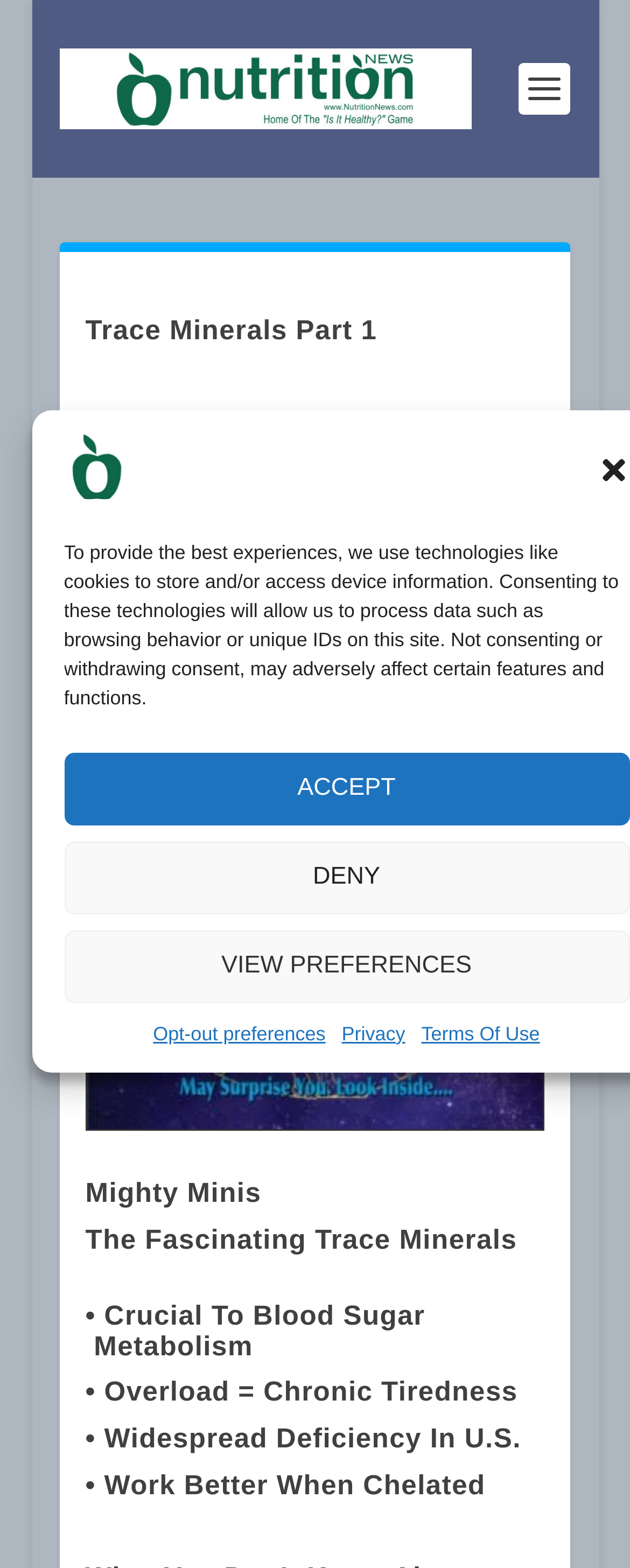Pinpoint the bounding box coordinates of the clickable element needed to complete the instruction: "click the Close dialog button". The coordinates should be provided as four float numbers between 0 and 1: [left, top, right, bottom].

[0.947, 0.289, 0.999, 0.31]